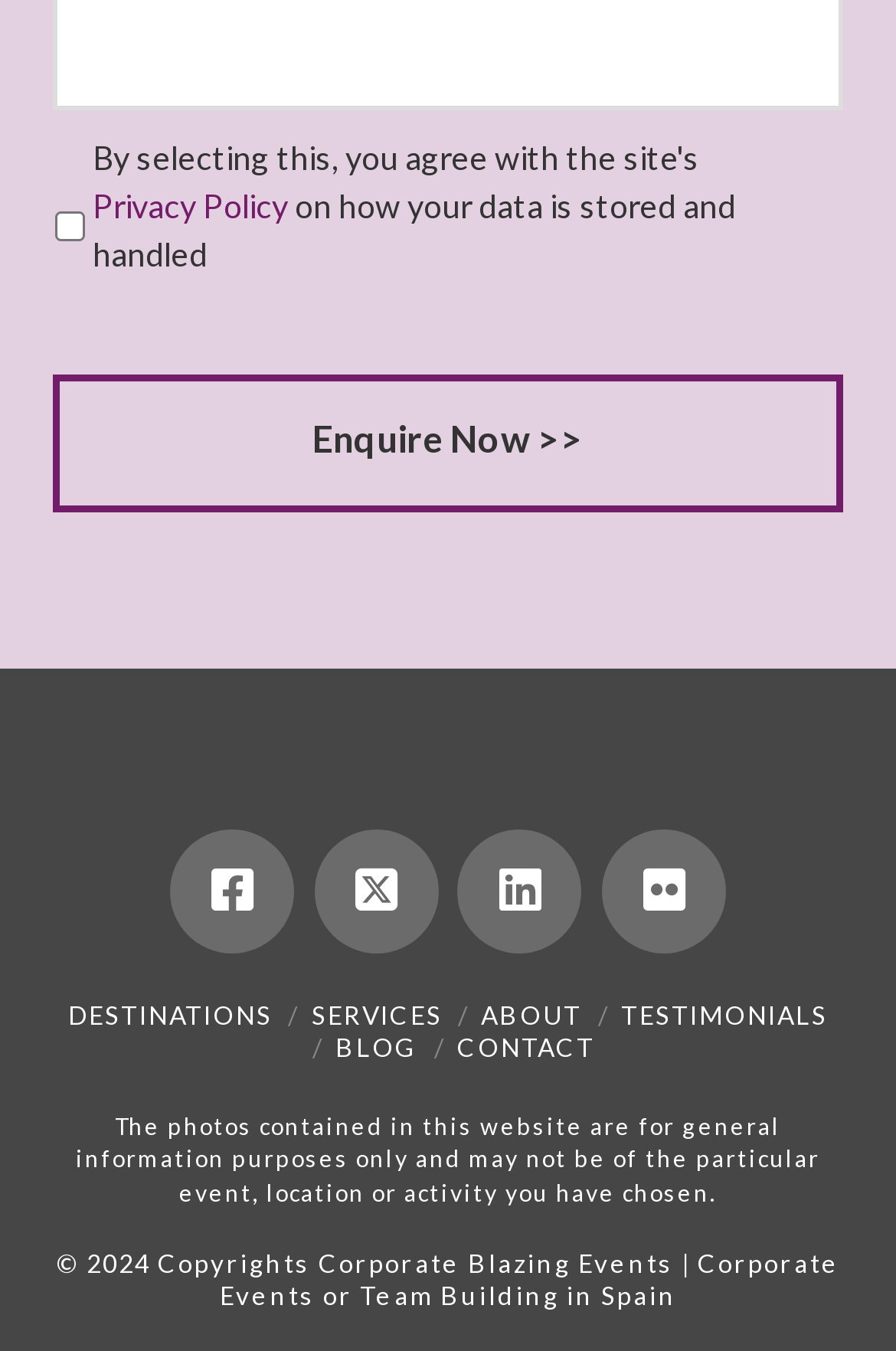Determine the bounding box coordinates of the clickable region to carry out the instruction: "Explore DESTINATIONS".

[0.076, 0.739, 0.304, 0.761]